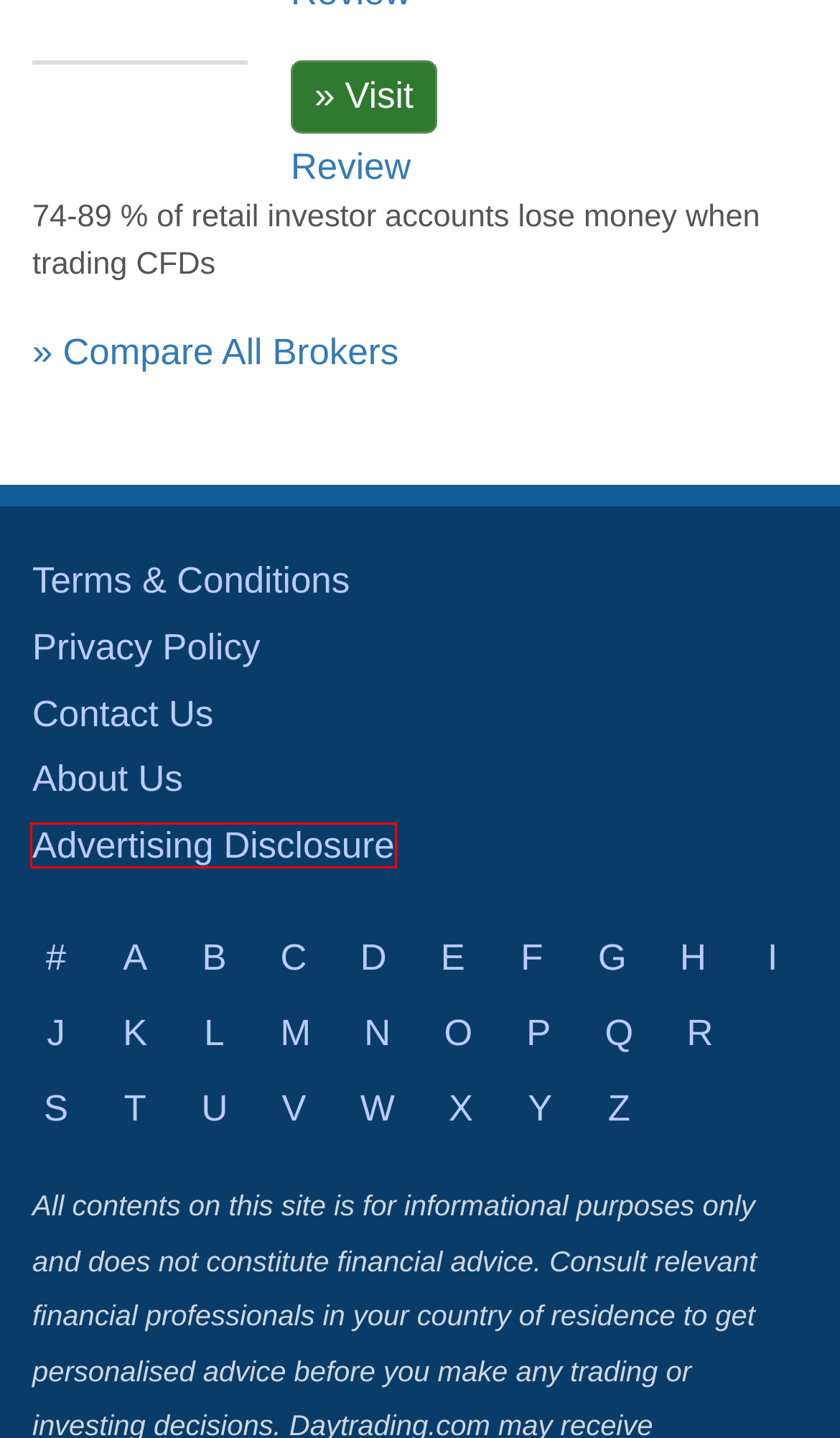Review the screenshot of a webpage which includes a red bounding box around an element. Select the description that best fits the new webpage once the element in the bounding box is clicked. Here are the candidates:
A. Terms and Conditions - DayTrading.com
B. Privacy Policy - DayTrading.com
C. Best Day Trading Platforms and Brokers in 2024
D. Advertising Disclosure | How we Fund DayTrading.com
E. About Us - DayTrading.com
F. Contact Us - DayTrading.com
G. Pepperstone Review 2024 | Pros, Cons & Key Features
H. Deriv.com Review 2024 | Pros, Cons & Key Features Revealed

D